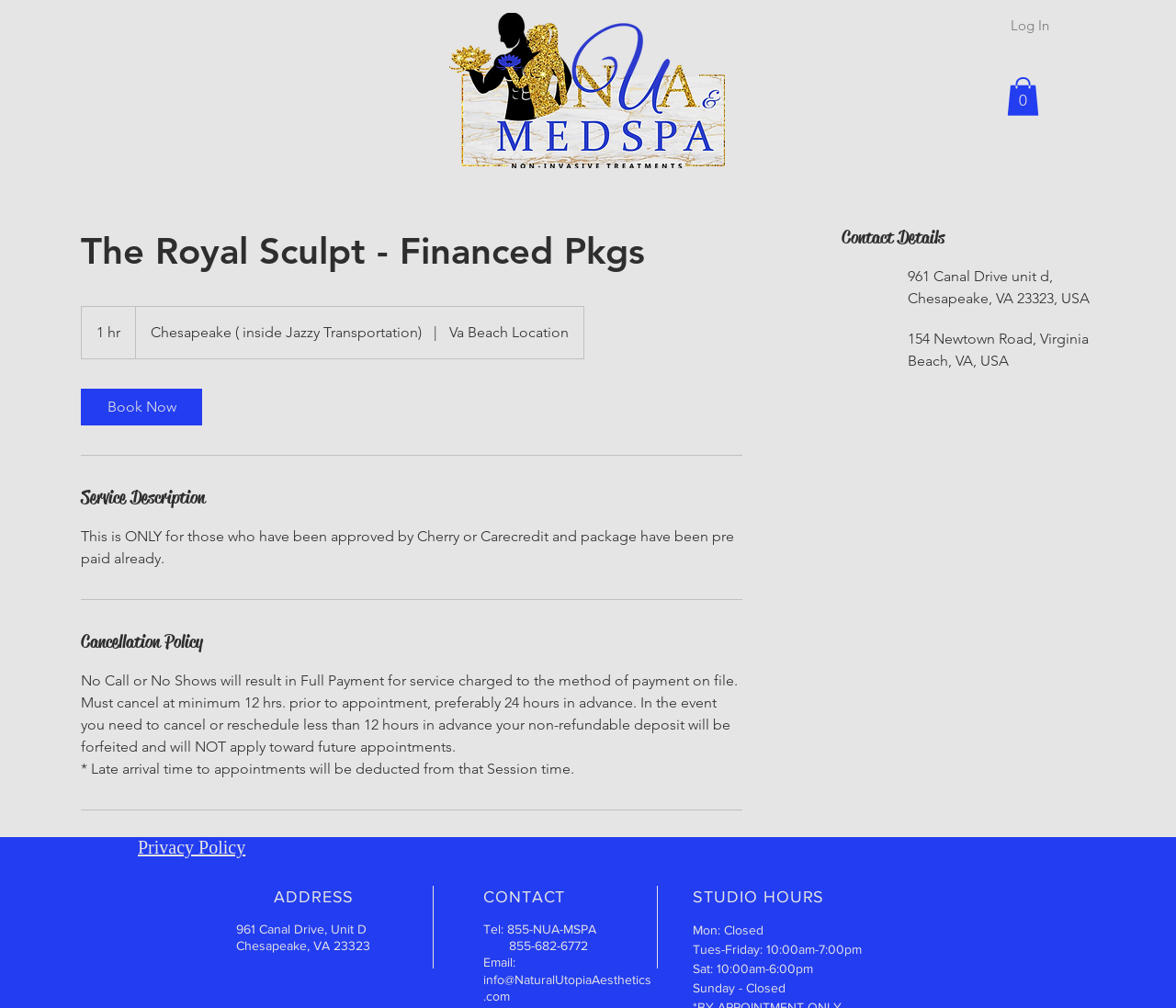Identify and provide the text of the main header on the webpage.

The Royal Sculpt - Financed Pkgs